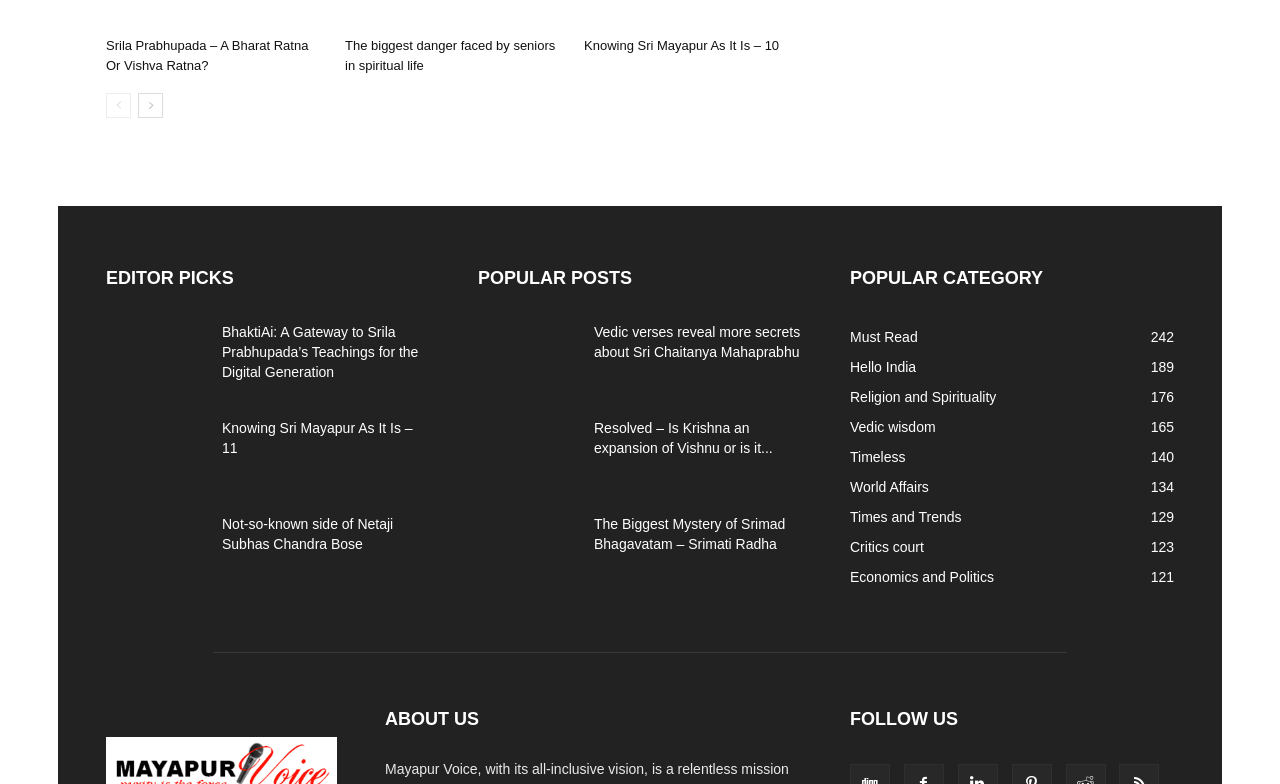Please answer the following question using a single word or phrase: 
What is the name of the image next to the 'BhaktiAi' link?

bhaktiai